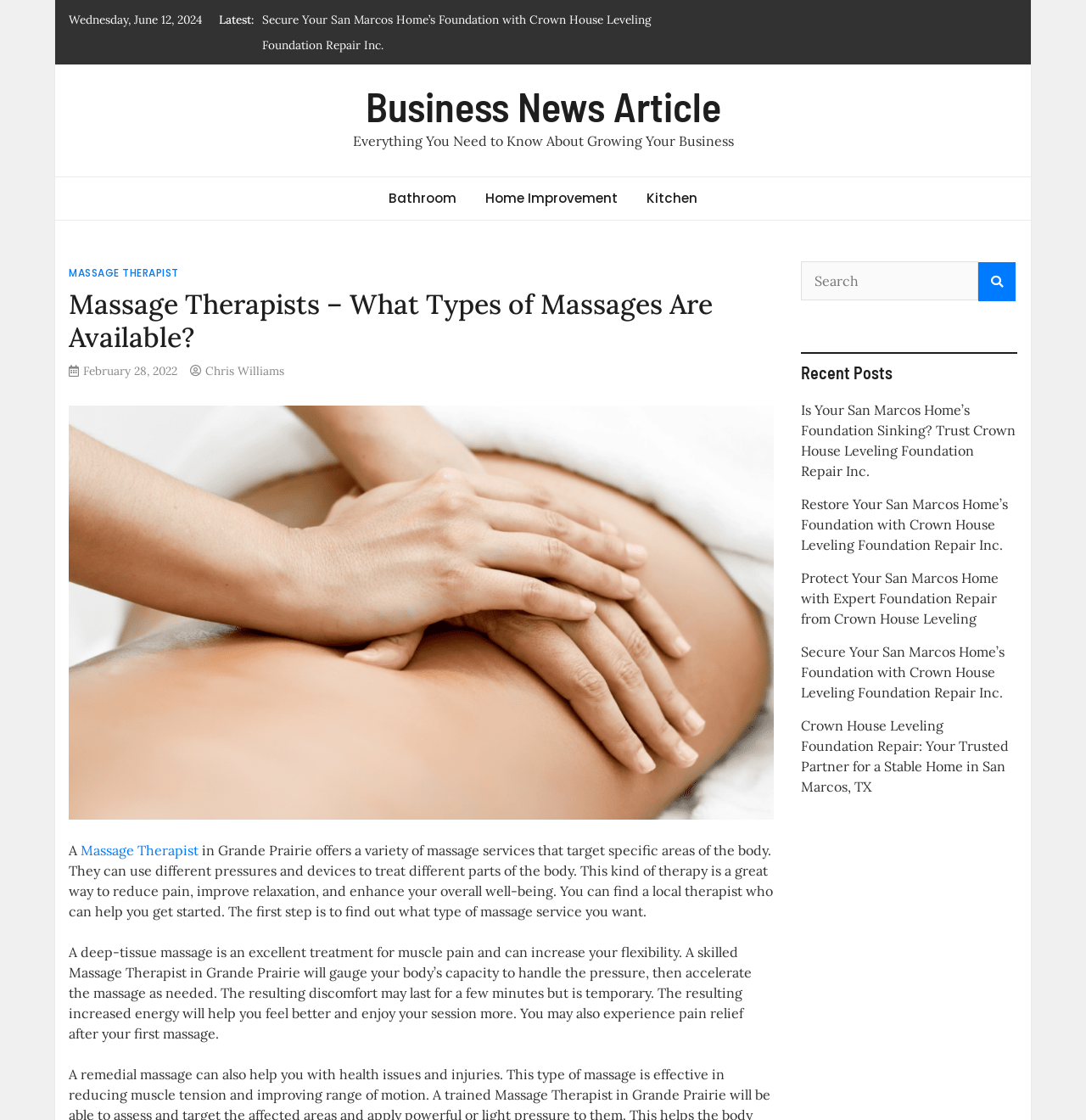Find the bounding box coordinates of the area to click in order to follow the instruction: "Search for something".

[0.737, 0.234, 0.901, 0.268]